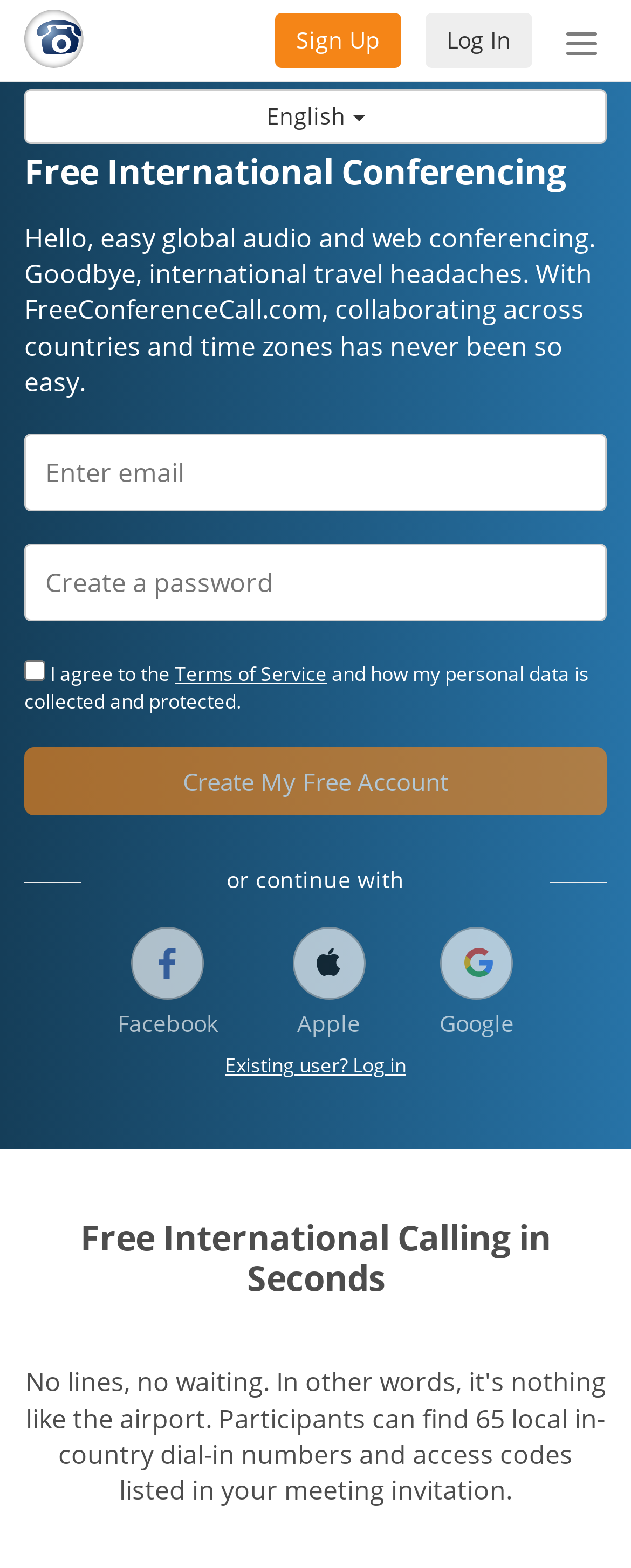With reference to the image, please provide a detailed answer to the following question: What alternative login options are available?

The webpage has three buttons, labeled Facebook, Apple, and Google, which suggest that users can log in using their existing accounts on these platforms.